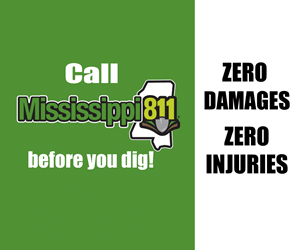Write a descriptive caption for the image, covering all notable aspects.

The image features an advertisement promoting the importance of safety before undertaking any digging activities in Mississippi. It prominently instructs viewers to "Call Mississippi 811 before you dig!" The background is a vibrant green, which contrasts sharply with the text, making it eye-catching and easy to read. The advertisement emphasizes the potential consequences of not calling, with the bold statements "ZERO DAMAGES" and "ZERO INJURIES" displayed in large, clear font on the right side of the image, underscoring the campaign's focus on preventing accidents and fostering public safety.